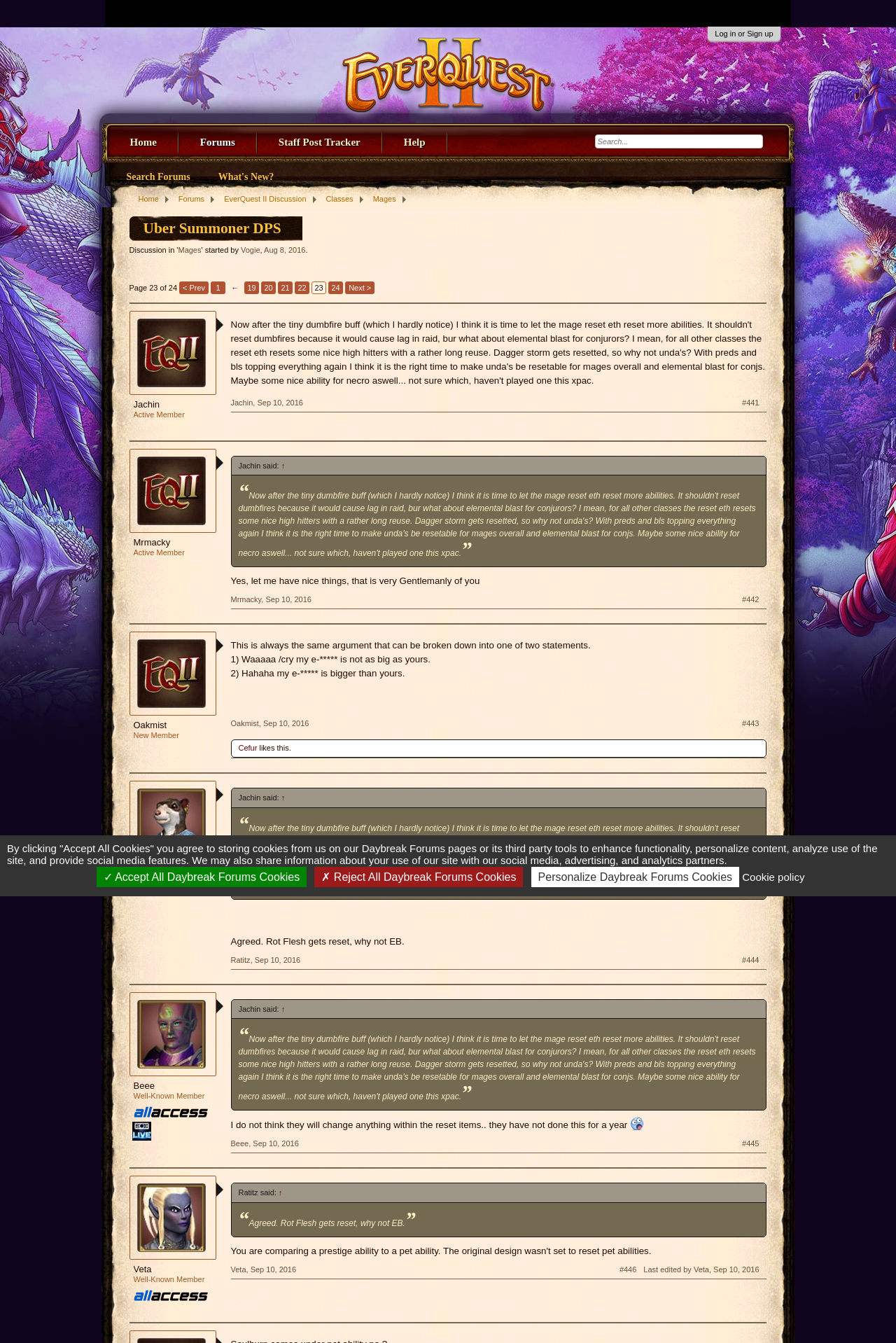Extract the primary header of the webpage and generate its text.

Uber Summoner DPS